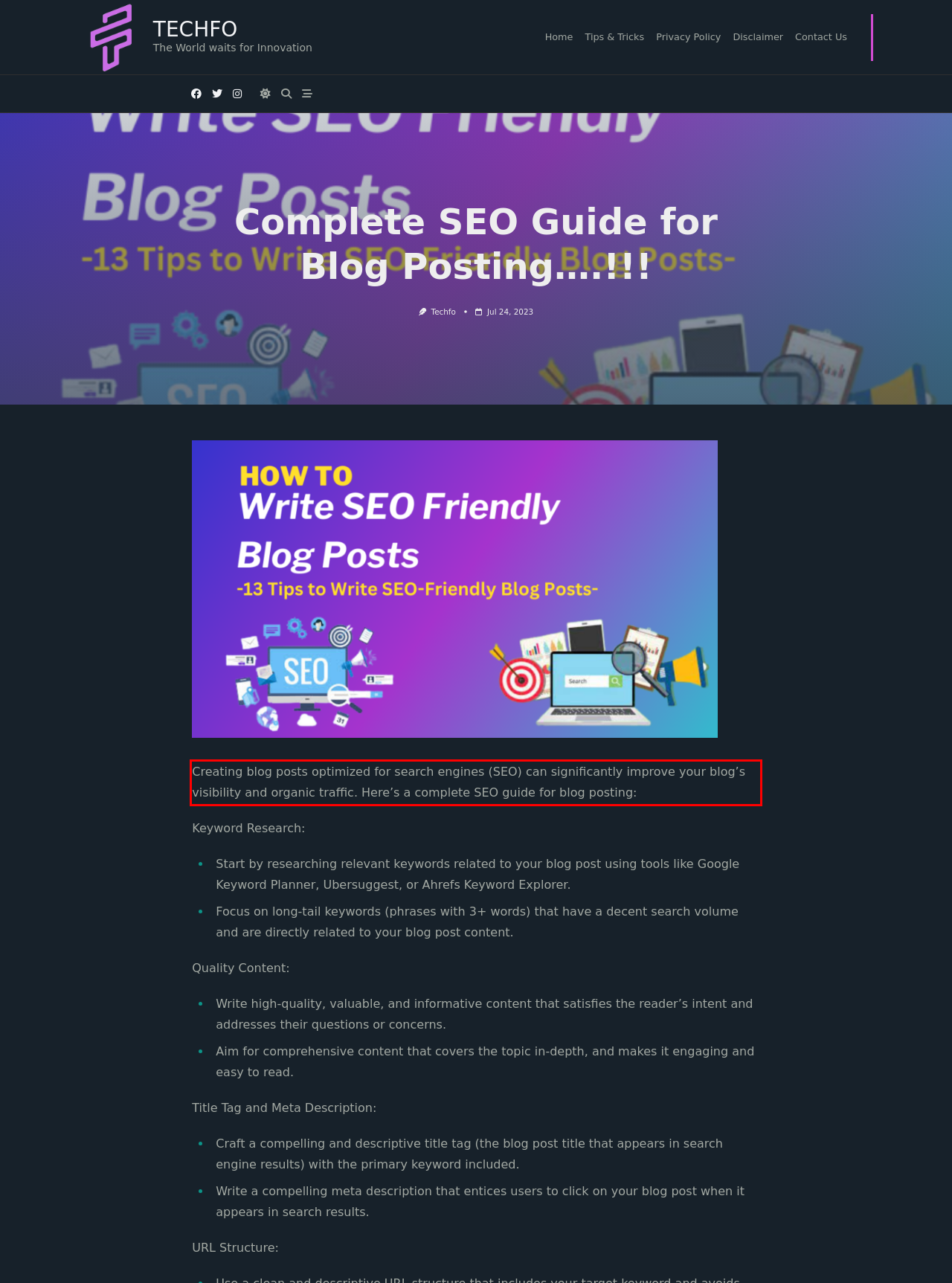With the given screenshot of a webpage, locate the red rectangle bounding box and extract the text content using OCR.

Creating blog posts optimized for search engines (SEO) can significantly improve your blog’s visibility and organic traffic. Here’s a complete SEO guide for blog posting: